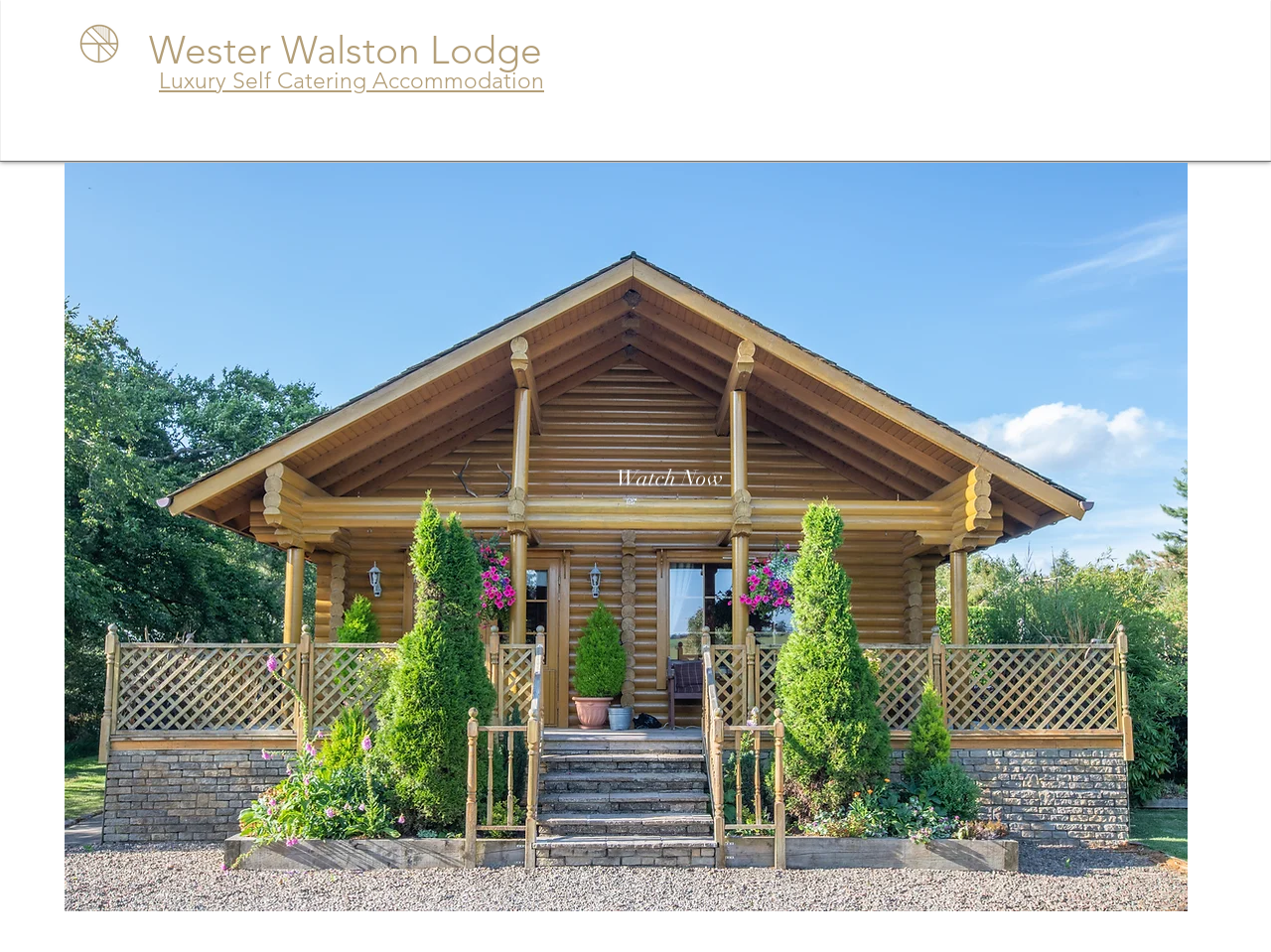Provide the bounding box coordinates of the HTML element this sentence describes: "Luxury Self Catering Accommodation". The bounding box coordinates consist of four float numbers between 0 and 1, i.e., [left, top, right, bottom].

[0.125, 0.07, 0.428, 0.099]